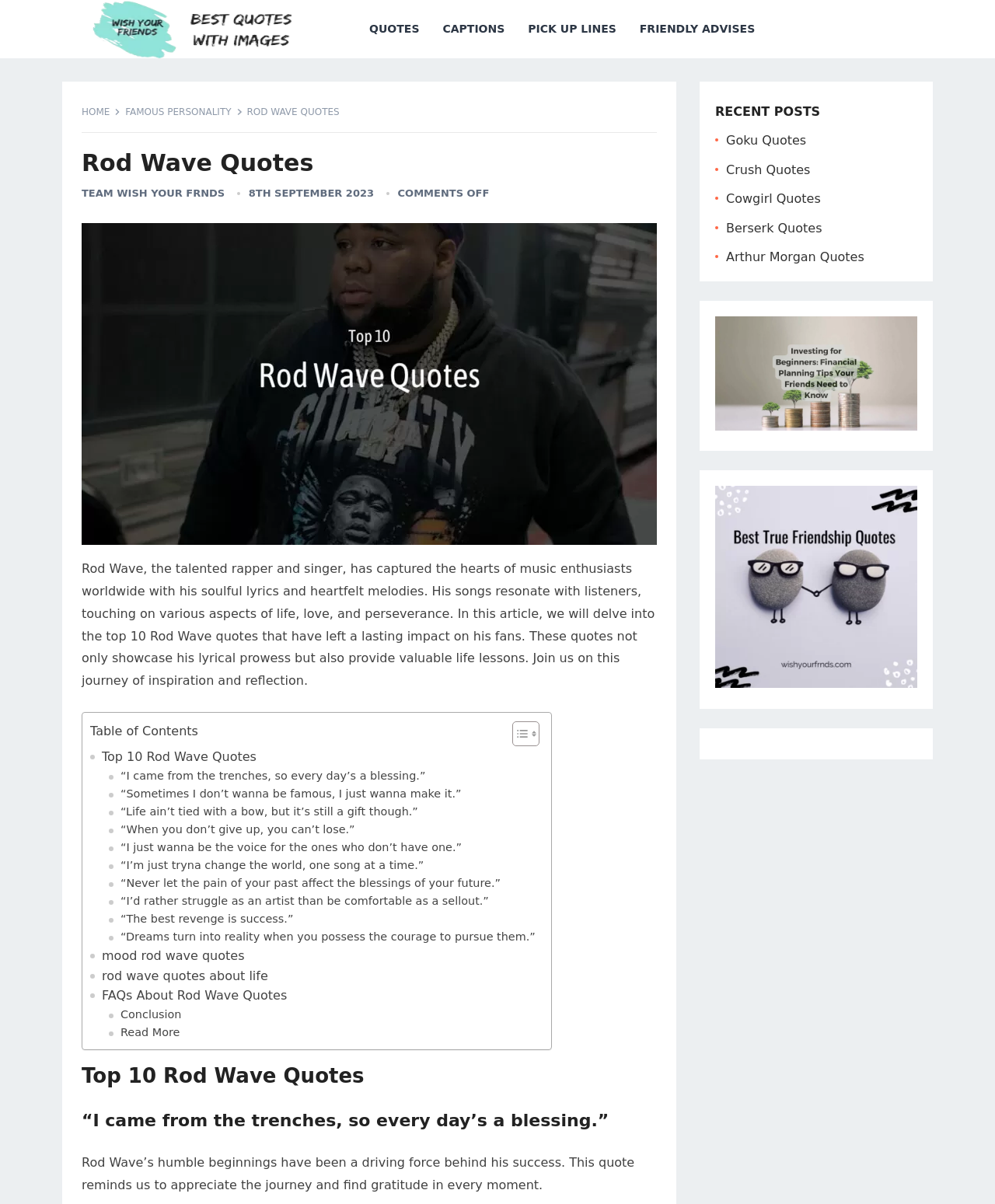Give a one-word or one-phrase response to the question:
How many Rod Wave quotes are listed on this webpage?

10